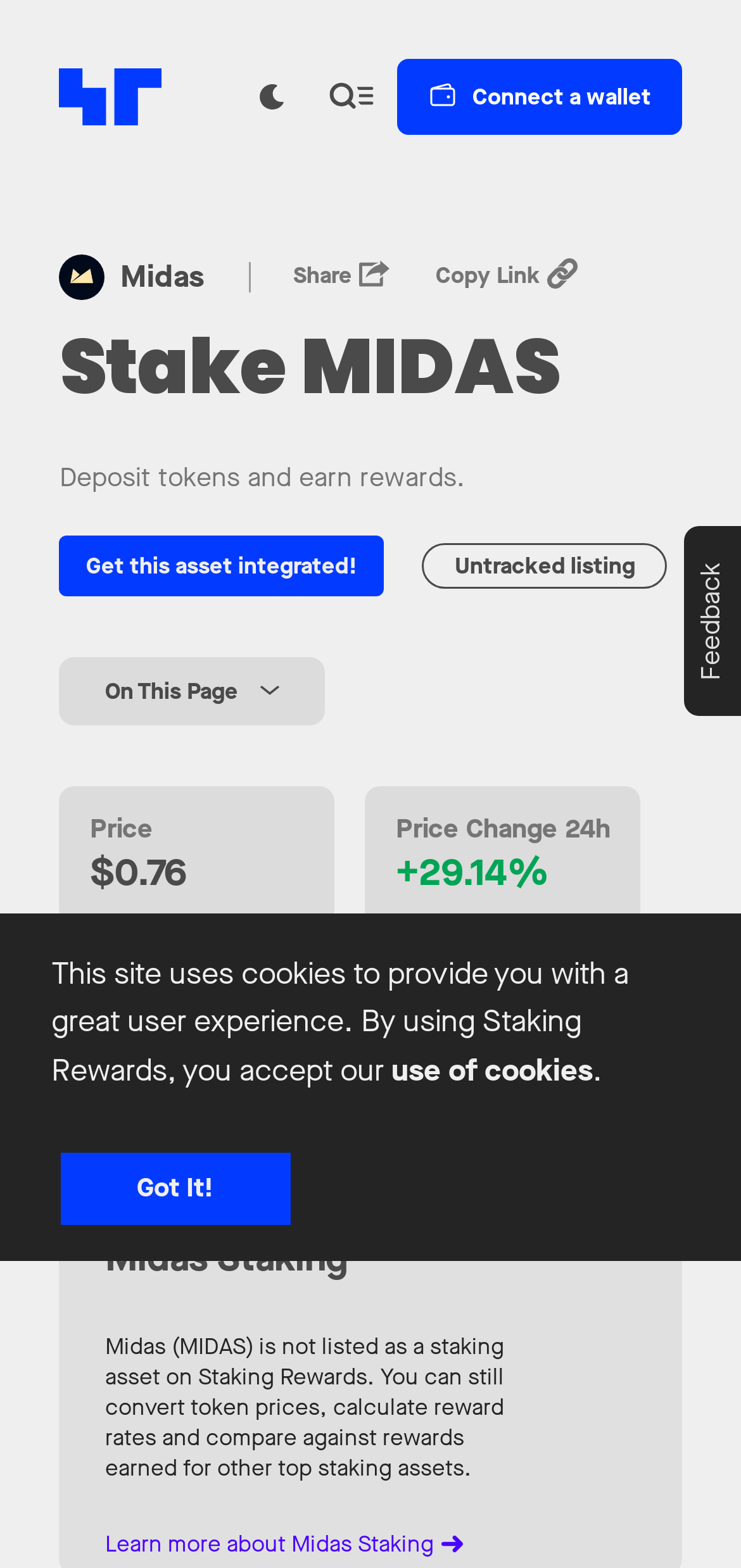Please provide a brief answer to the question using only one word or phrase: 
What is the purpose of the 'Get this asset integrated!' button?

To integrate Midas (MIDAS) into Staking Rewards